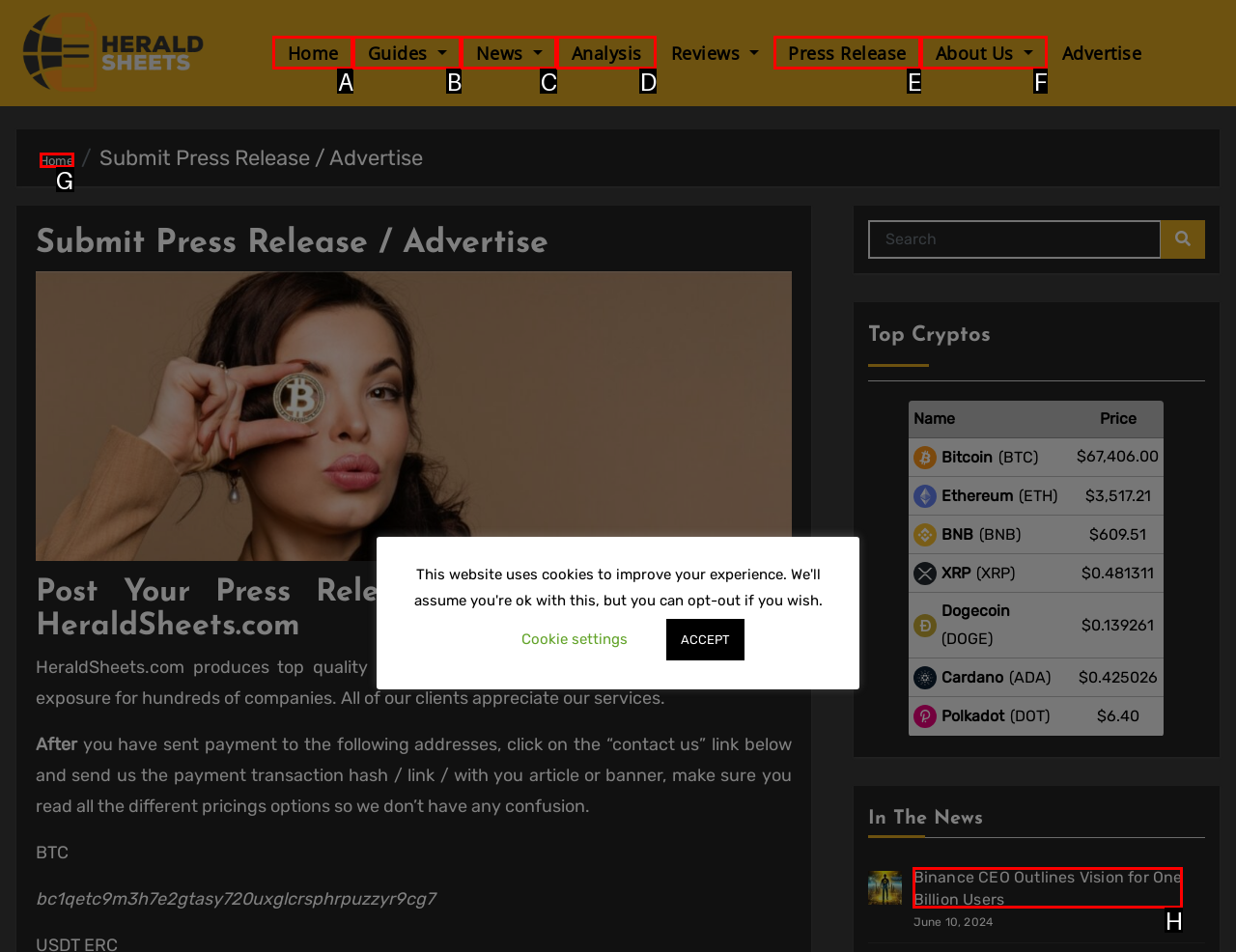To complete the instruction: Read the 'In The News' article, which HTML element should be clicked?
Respond with the option's letter from the provided choices.

H